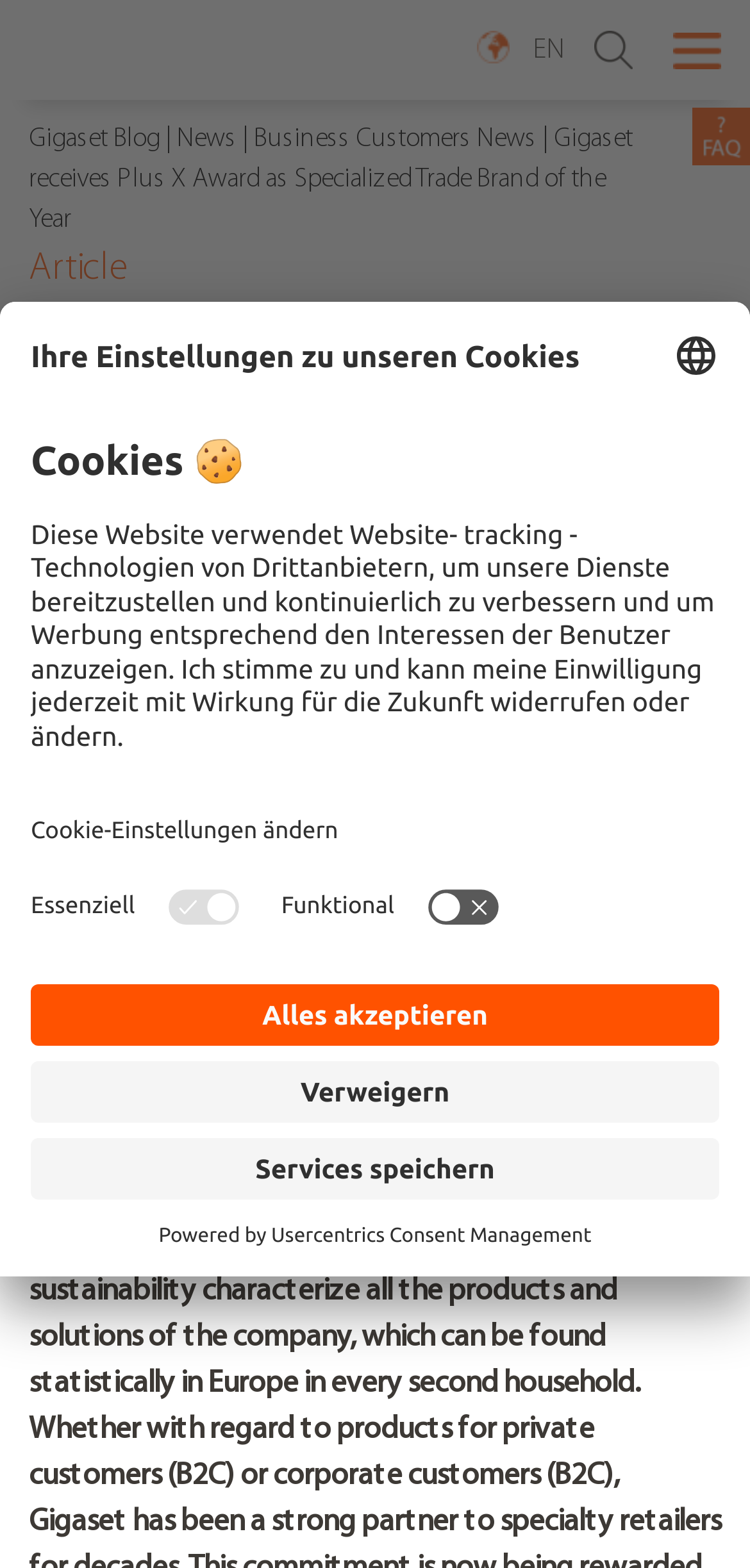What is the language of the webpage?
Please provide a detailed answer to the question.

The language of the webpage is English, which is indicated by the 'EN' text at the top of the webpage and the language selection option in the cookie settings dialog.